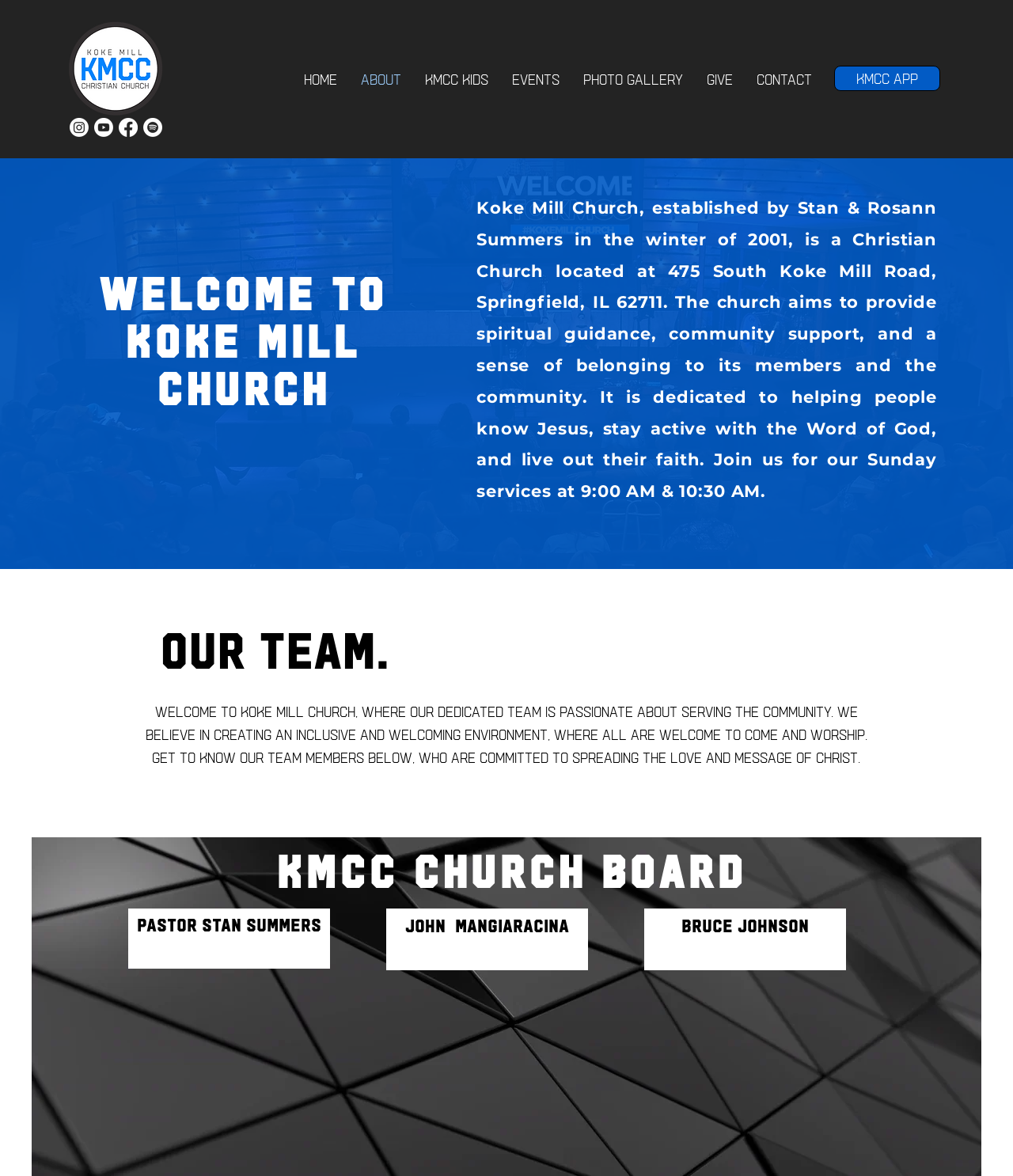Given the element description, predict the bounding box coordinates in the format (top-left x, top-left y, bottom-right x, bottom-right y). Make sure all values are between 0 and 1. Here is the element description: Photo Gallery

[0.564, 0.05, 0.686, 0.084]